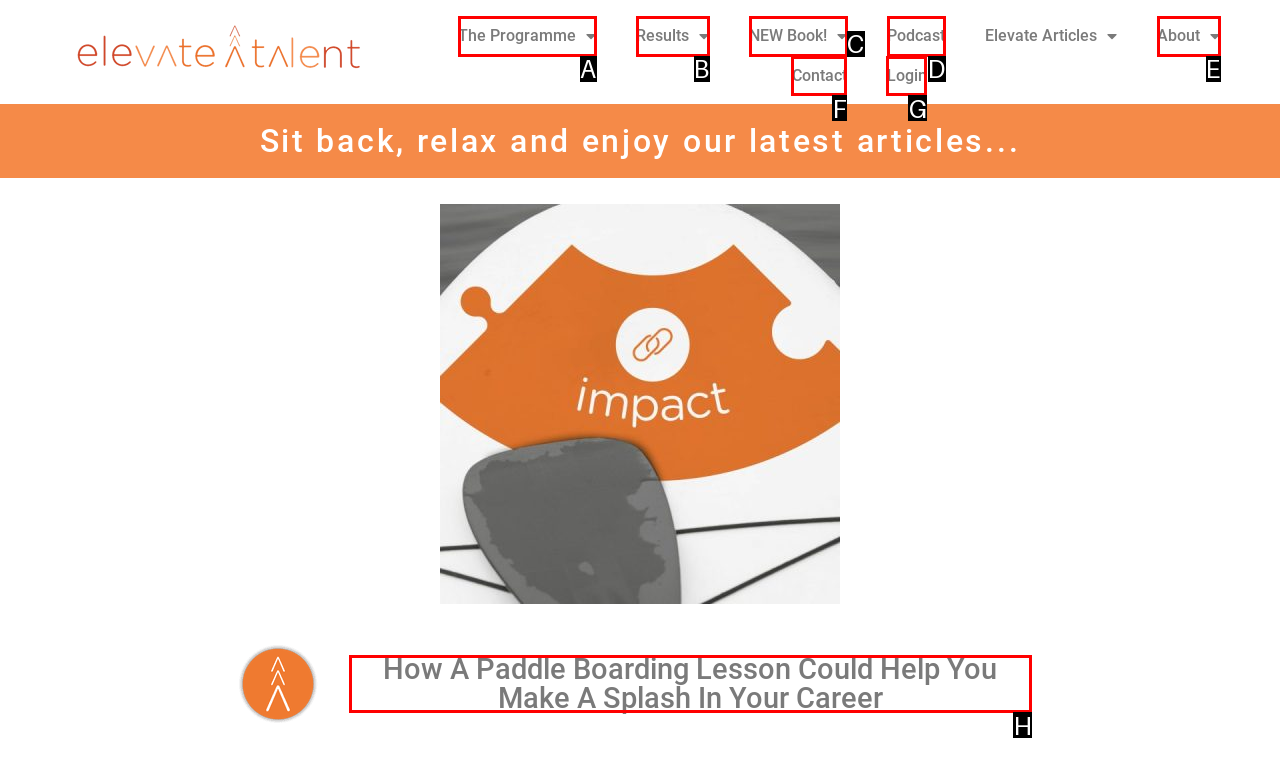Please indicate which HTML element to click in order to fulfill the following task: Read the 'How A Paddle Boarding Lesson Could Help You Make A Splash In Your Career' article Respond with the letter of the chosen option.

H